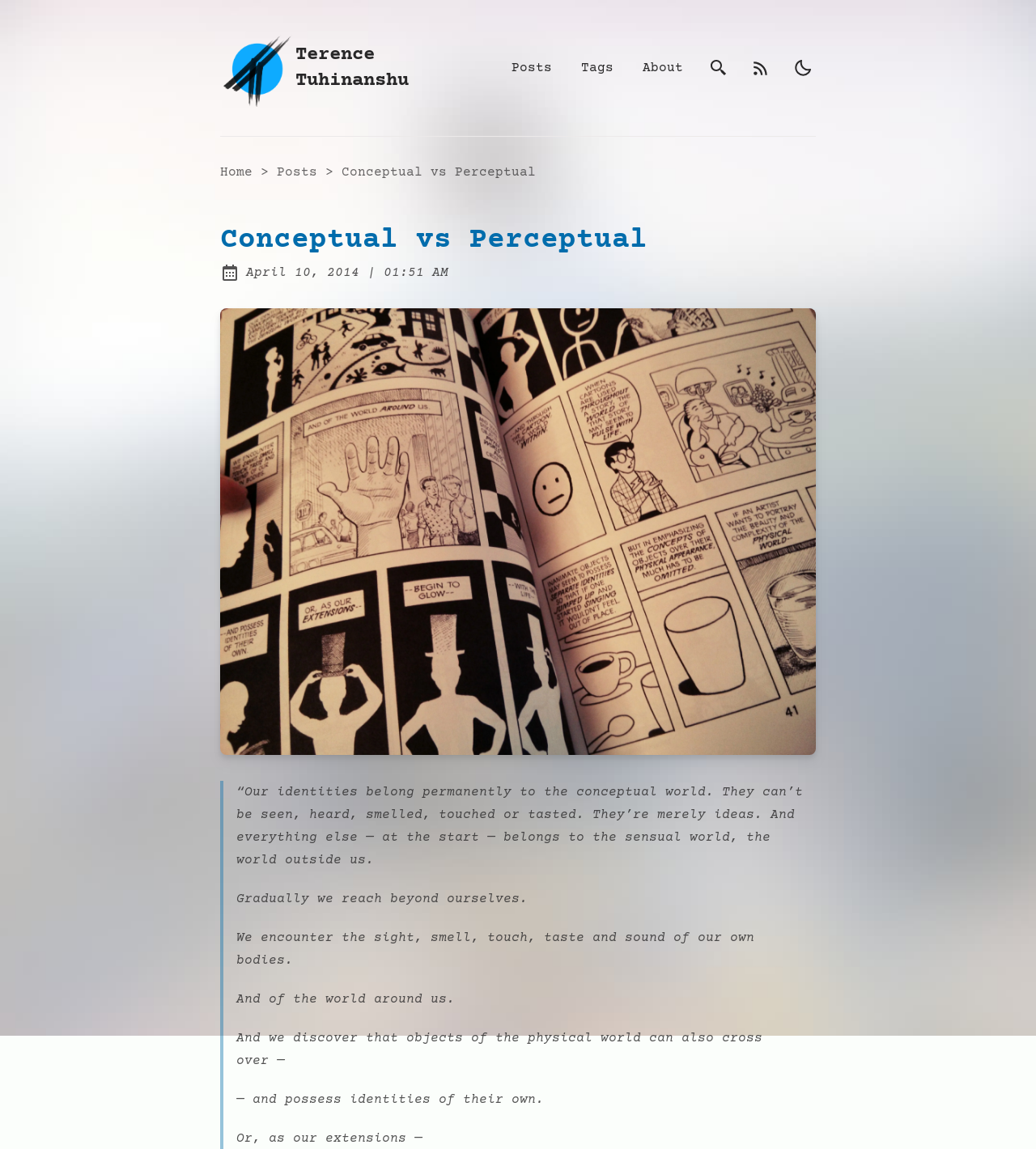What is the title of the current post?
Based on the image, answer the question with as much detail as possible.

The title of the current post can be found in the heading 'Conceptual vs Perceptual' and also in the link 'Conceptual vs Perceptual' in the breadcrumb navigation.